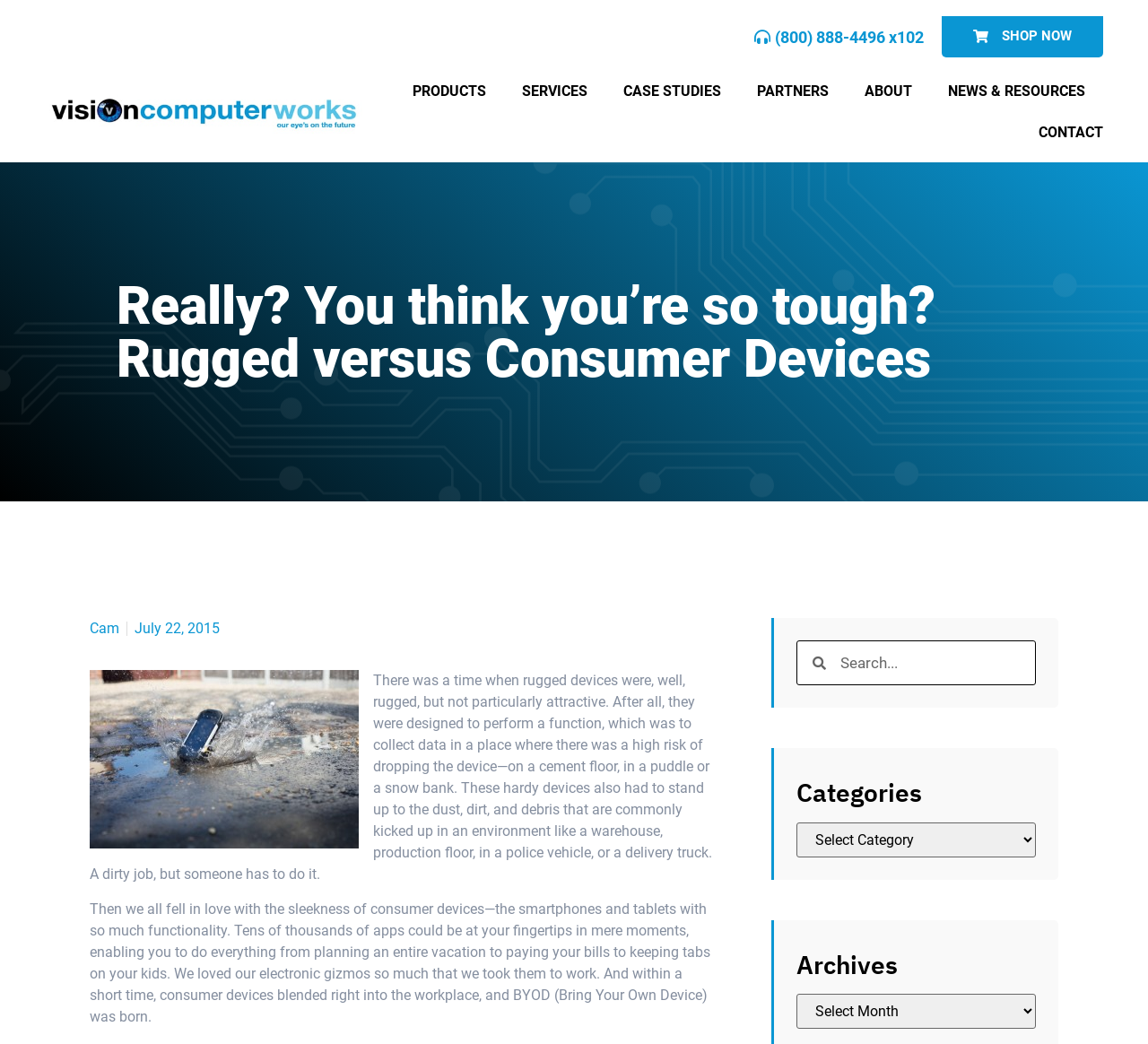Please identify the bounding box coordinates of the element's region that needs to be clicked to fulfill the following instruction: "Call the phone number". The bounding box coordinates should consist of four float numbers between 0 and 1, i.e., [left, top, right, bottom].

[0.654, 0.024, 0.805, 0.047]